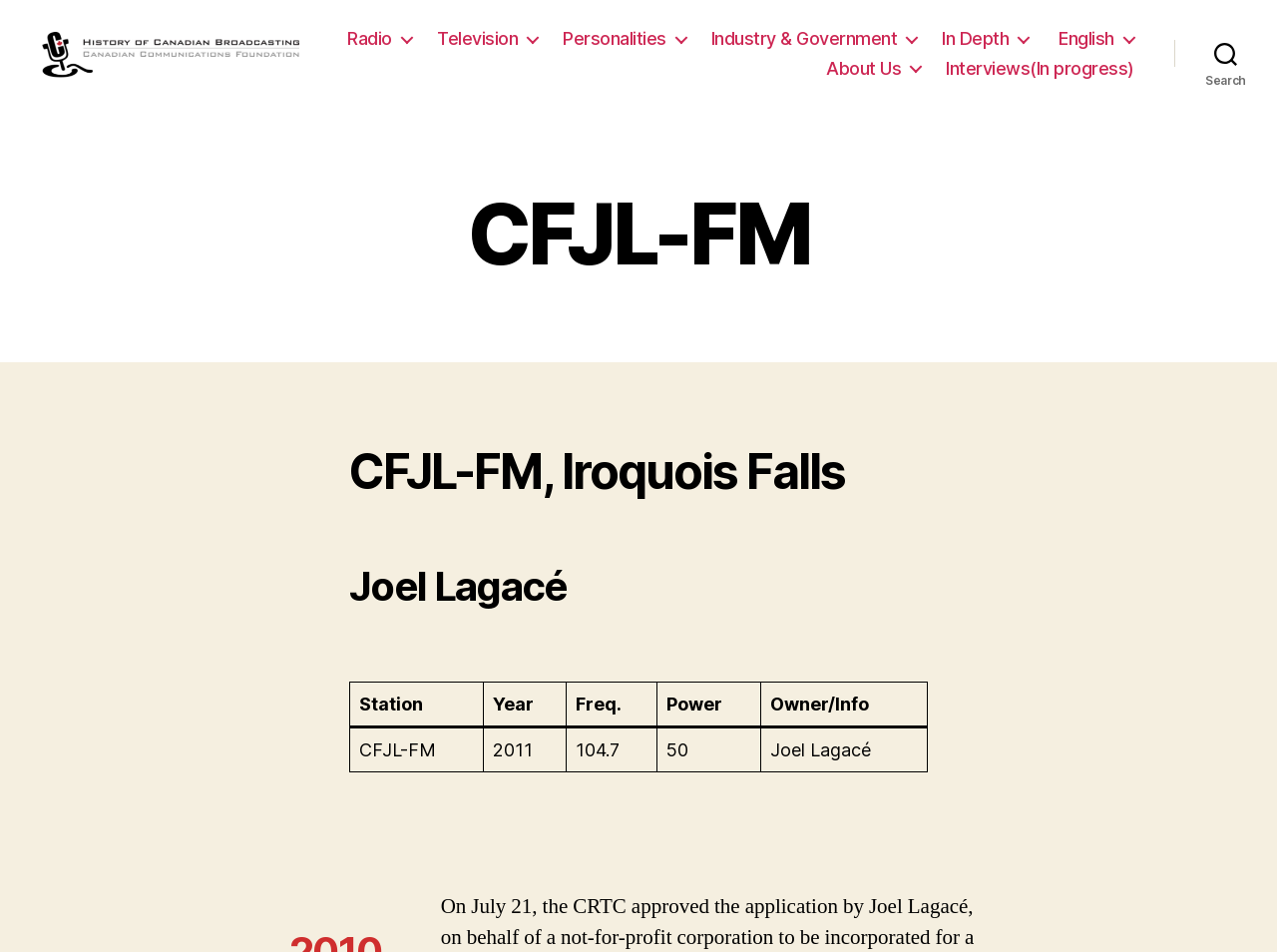Respond to the question below with a single word or phrase: What type of broadcasting is CFJL-FM?

Radio